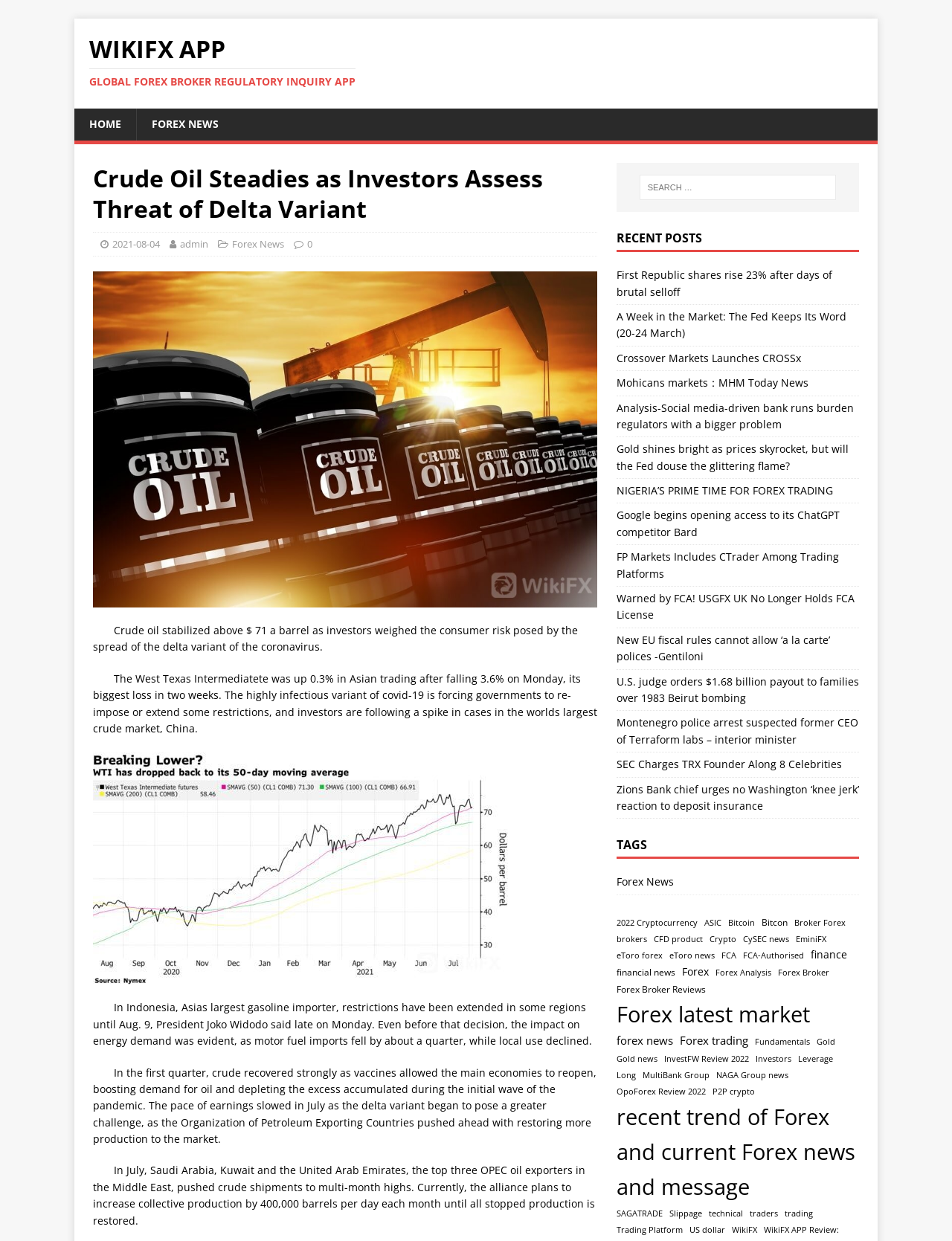Find the bounding box coordinates of the clickable element required to execute the following instruction: "Read more about Gold shines bright". Provide the coordinates as four float numbers between 0 and 1, i.e., [left, top, right, bottom].

[0.647, 0.356, 0.891, 0.381]